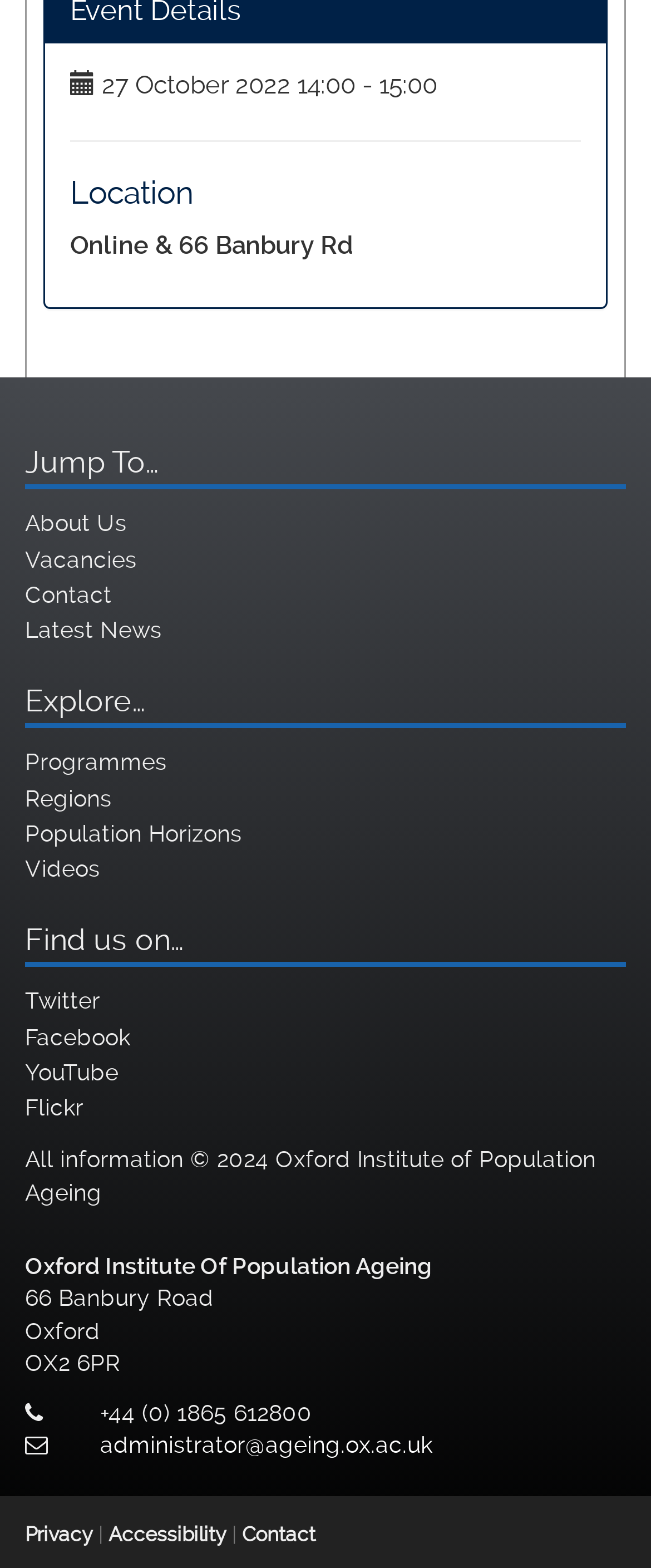Can you specify the bounding box coordinates for the region that should be clicked to fulfill this instruction: "Check the latest news".

[0.038, 0.393, 0.249, 0.411]